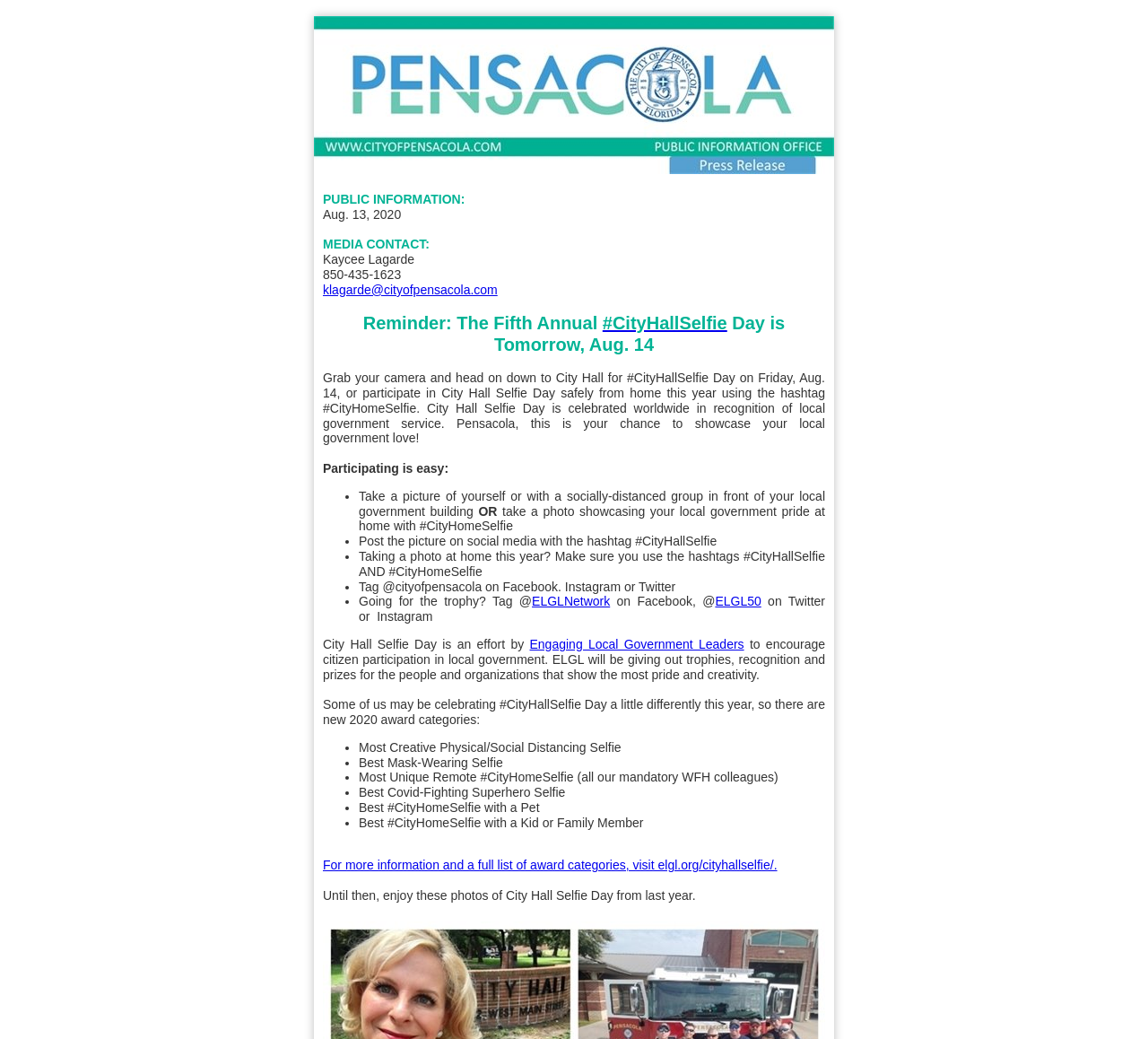Give a comprehensive overview of the webpage, including key elements.

This webpage is about City Hall Selfie Day, an event celebrated worldwide to recognize local government service. The page is divided into two main sections. At the top, there is a press release header with an image. Below it, there is a large block of text that provides information about the event.

The text section is quite long and contains several paragraphs. It starts by reminding the reader that City Hall Selfie Day is tomorrow, August 14, and encourages people to participate by taking a selfie in front of their local government building or at home with the hashtag #CityHomeSelfie. The text also explains how to participate, including posting the photo on social media with the hashtag #CityHallSelfie and tagging the city's social media accounts.

The text also mentions that there are new award categories for 2020, including Most Creative Physical/Social Distancing Selfie, Best Mask-Wearing Selfie, and Best #CityHomeSelfie with a Pet, among others. It provides a link to a website for more information on the award categories.

At the bottom of the text section, there is a sentence inviting readers to enjoy photos of City Hall Selfie Day from last year.